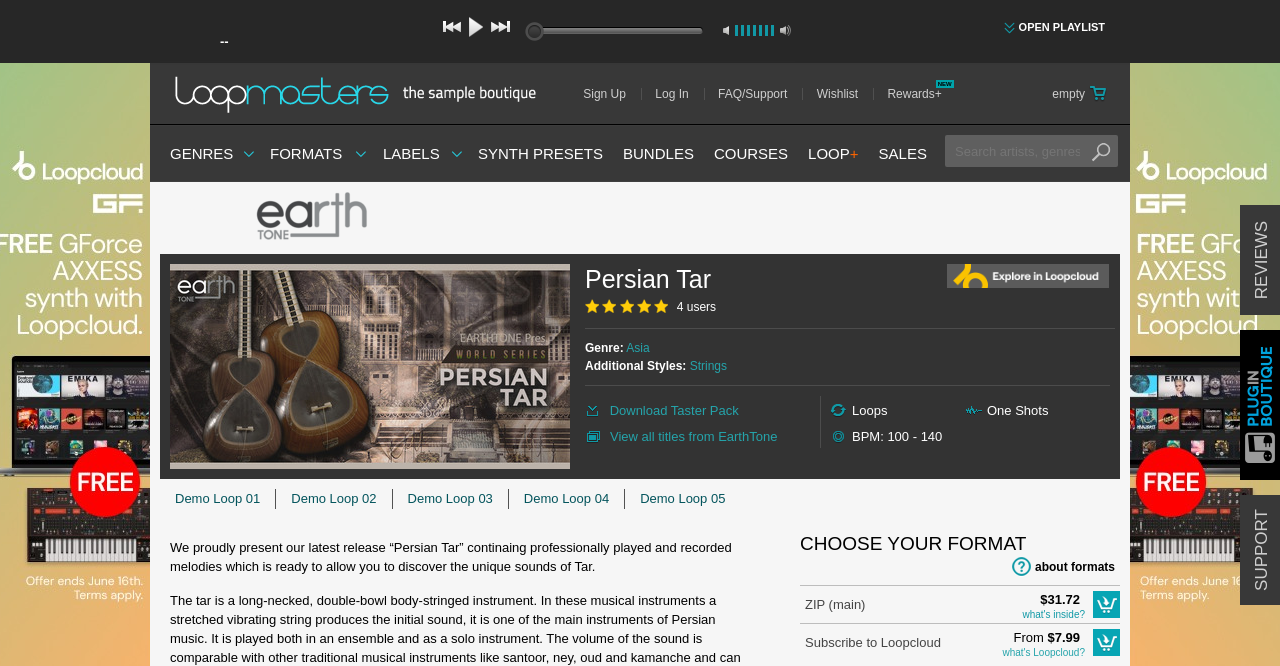What is the genre of the music samples?
Using the image, elaborate on the answer with as much detail as possible.

The webpage has a section with metadata about the music samples, and the genre is listed as 'Asia'.